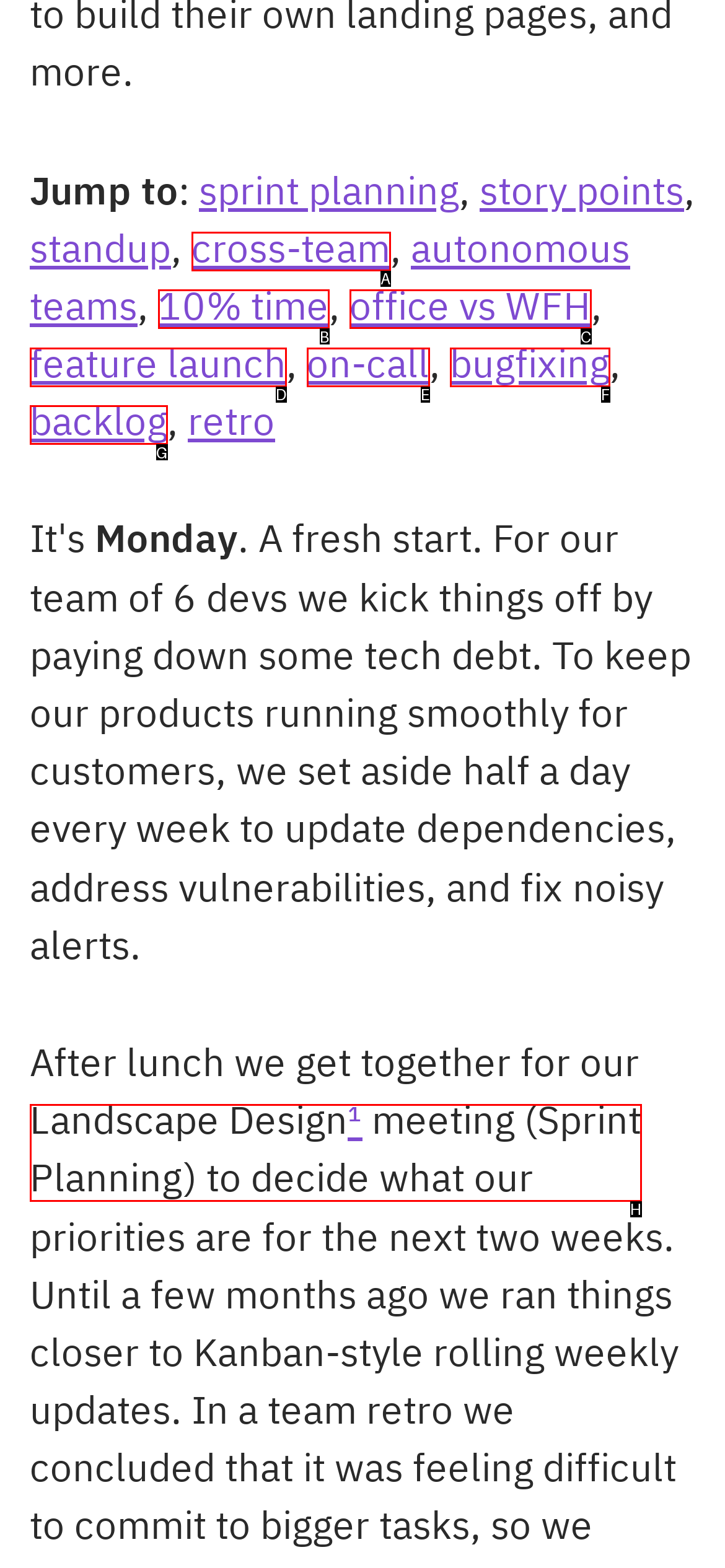Which lettered option matches the following description: Sprint Planning
Provide the letter of the matching option directly.

H